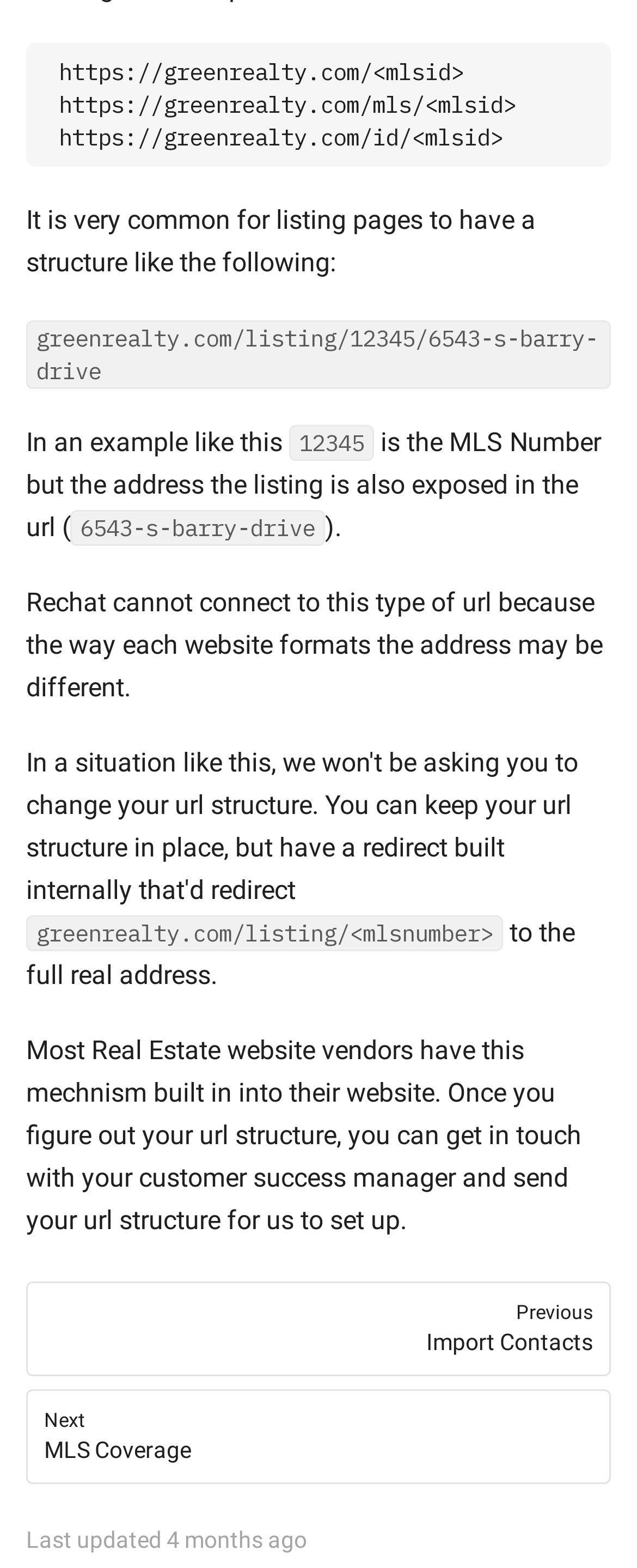How often is the webpage updated?
Respond to the question with a single word or phrase according to the image.

4 months ago